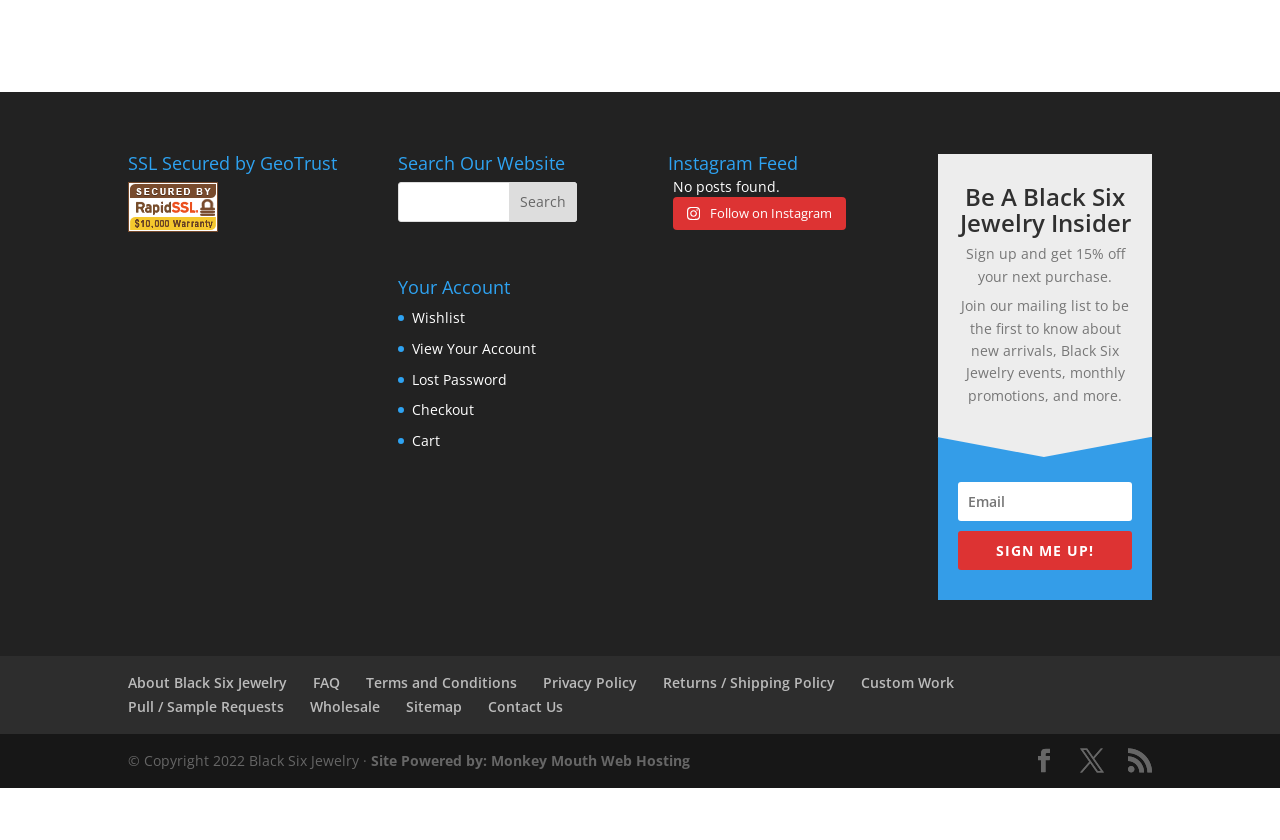Please find the bounding box coordinates of the element that must be clicked to perform the given instruction: "Contact Us". The coordinates should be four float numbers from 0 to 1, i.e., [left, top, right, bottom].

[0.381, 0.83, 0.44, 0.853]